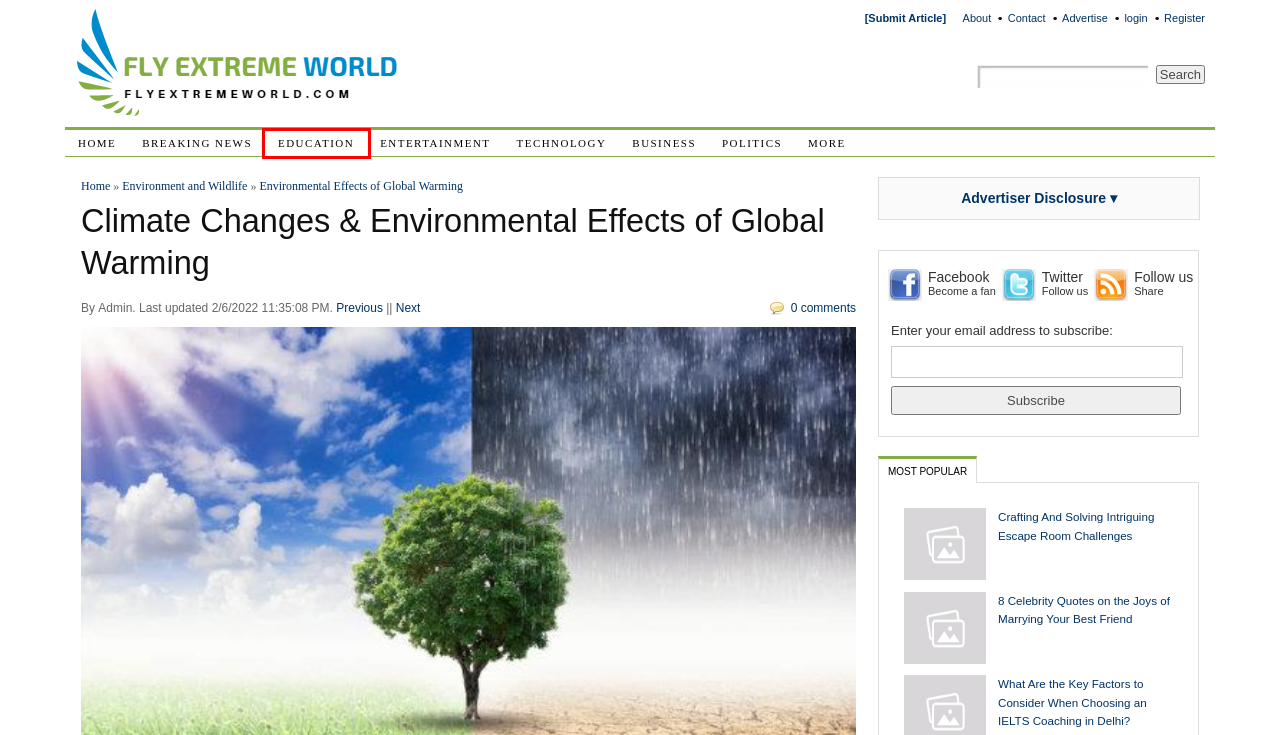Analyze the screenshot of a webpage featuring a red rectangle around an element. Pick the description that best fits the new webpage after interacting with the element inside the red bounding box. Here are the candidates:
A. News Blog - Flyextremeworld
B. Politics Blog - Flyextremeworld
C. Contact for Advertise, Blogging, Partnership - Advertising Agency
D. Business Blog - Flyextremeworld
E. News, Education, Entertainment, Career Jobs, Technology, Blog - FlyExtremeWorld
F. Education Blog - Flyextremeworld
G. Entertainment Blog - Flyextremeworld
H. Contact Advertising Company & Blogger Site - Advertising agency

F